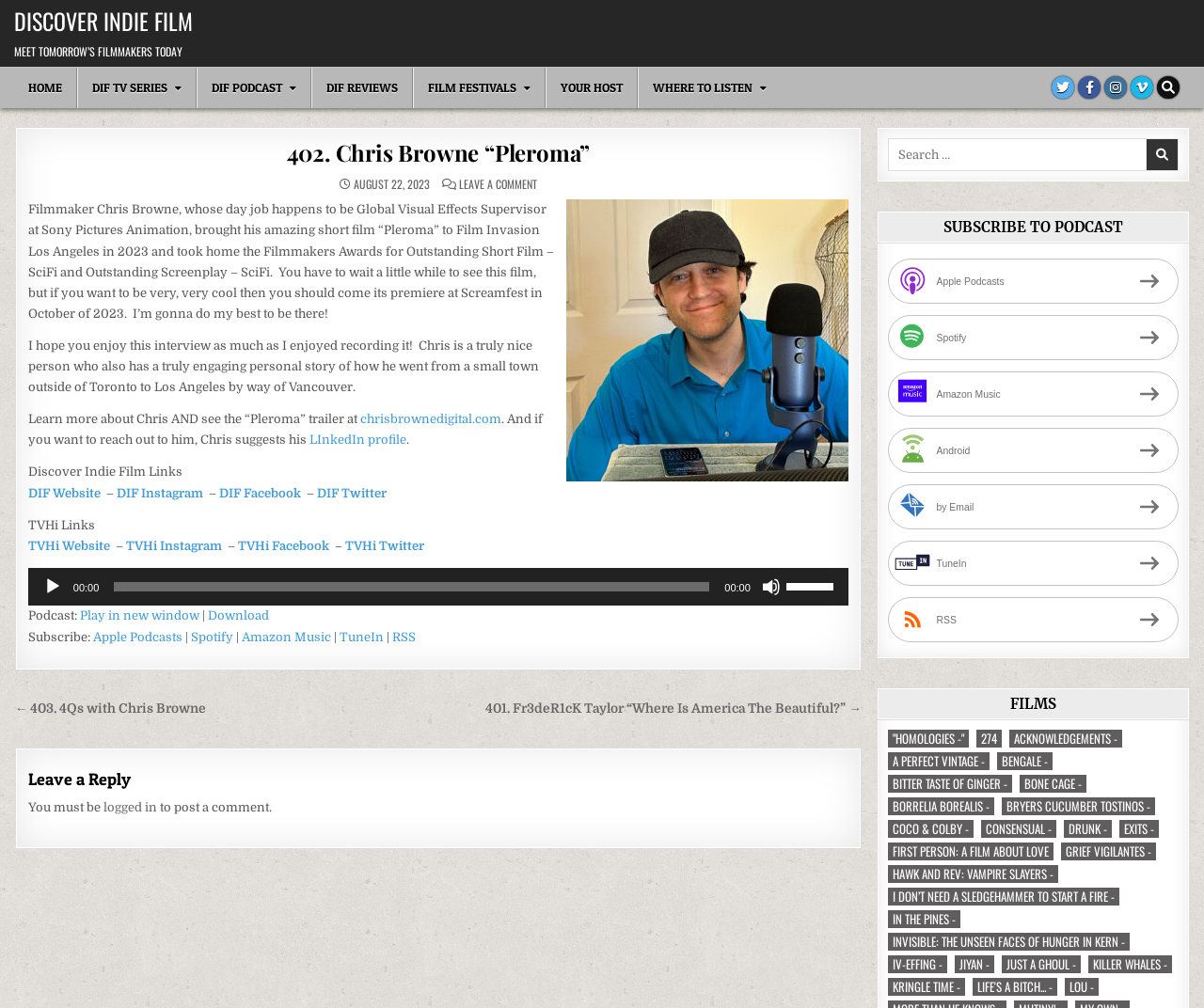Provide a brief response to the question below using a single word or phrase: 
What is the name of the podcast associated with this website?

DIF Podcast